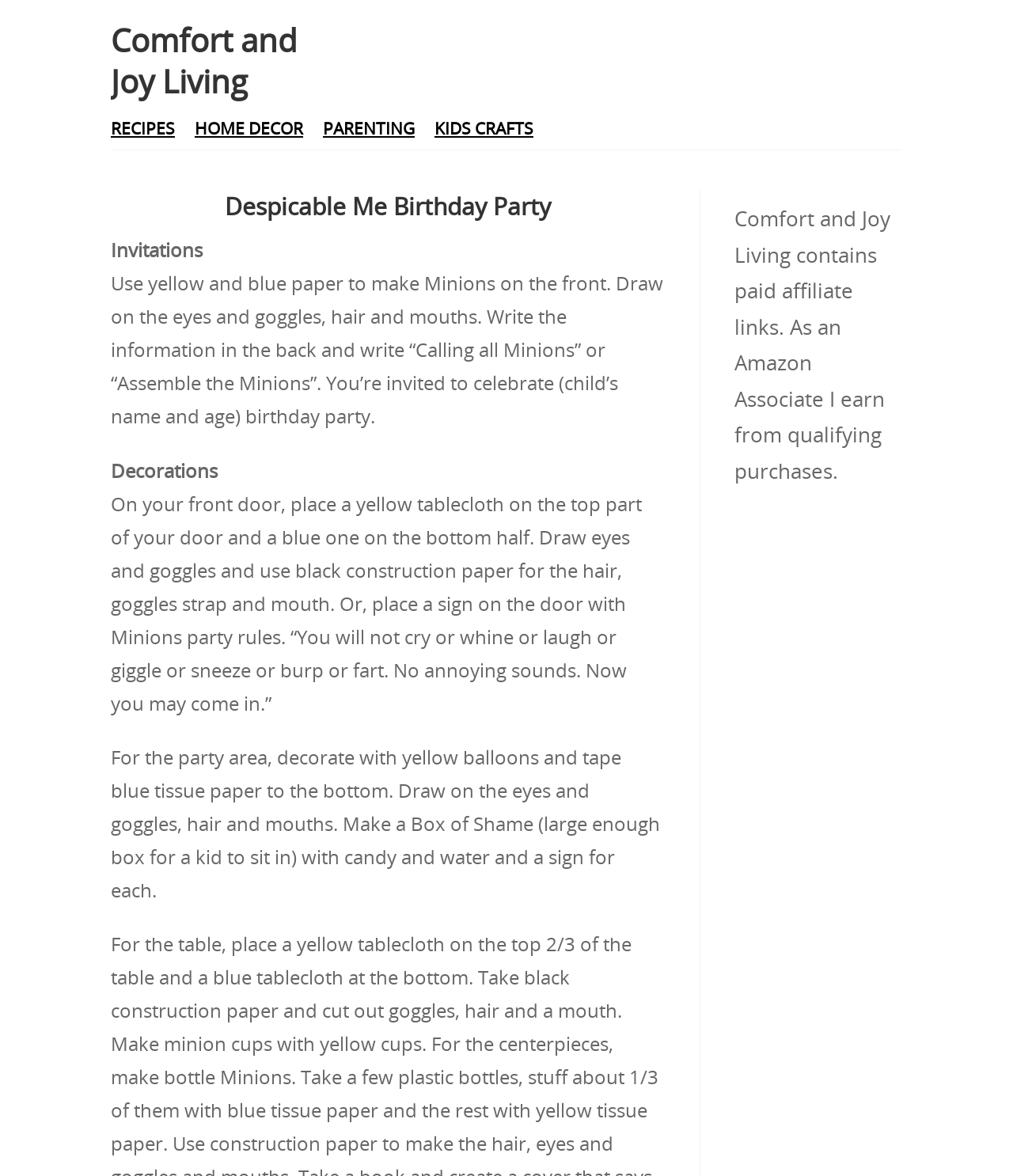Please give a concise answer to this question using a single word or phrase: 
What is the name of the website?

Comfort and Joy Living